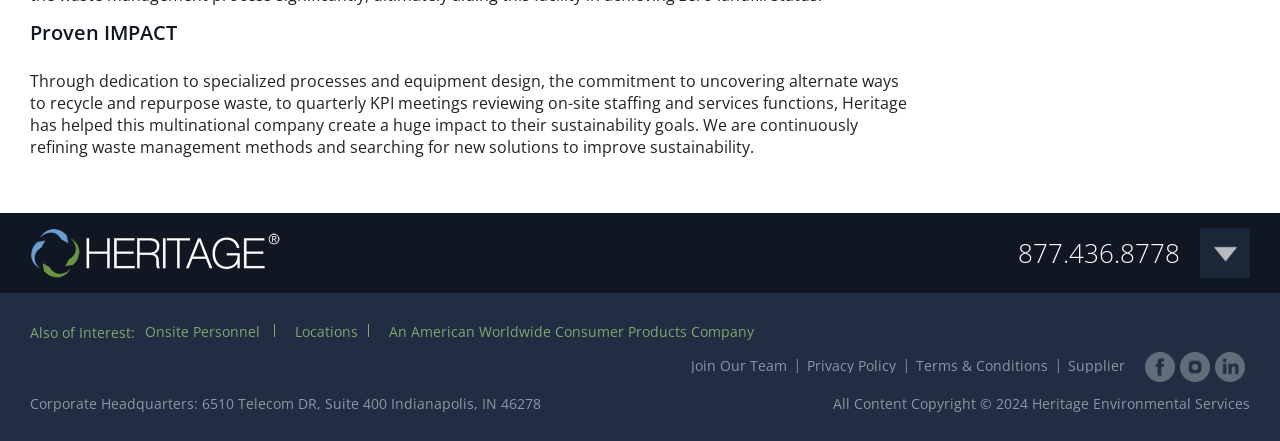Where is the corporate headquarters located?
Please use the image to deliver a detailed and complete answer.

The corporate headquarters address '6510 Telecom DR, Suite 400 Indianapolis, IN 46278' is mentioned at the bottom of the webpage, indicating the location of the company's headquarters.